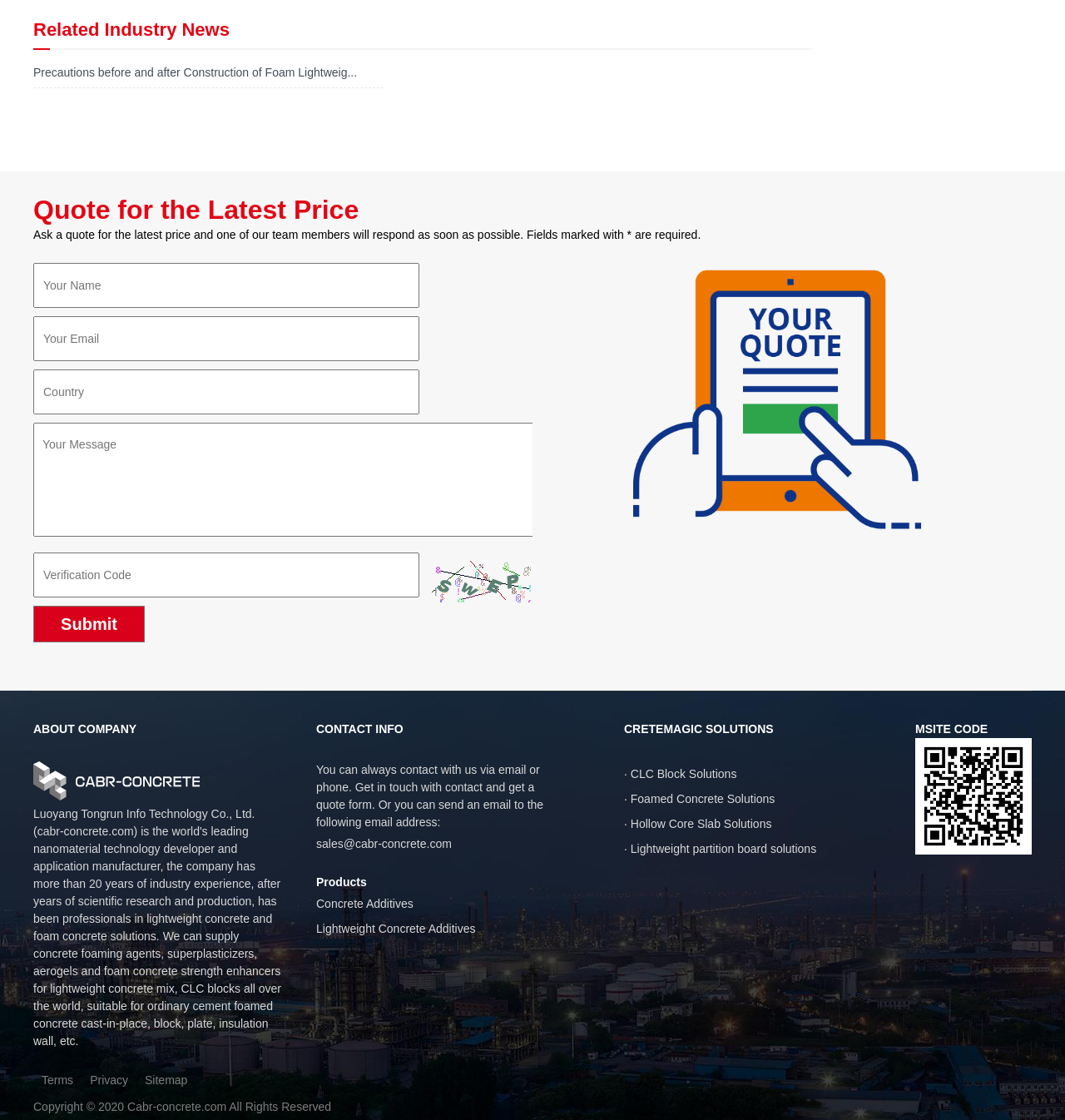What is the purpose of the quote form?
We need a detailed and meticulous answer to the question.

The quote form is used to ask for the latest price, and one of the team members will respond as soon as possible. This is stated in the text above the form.